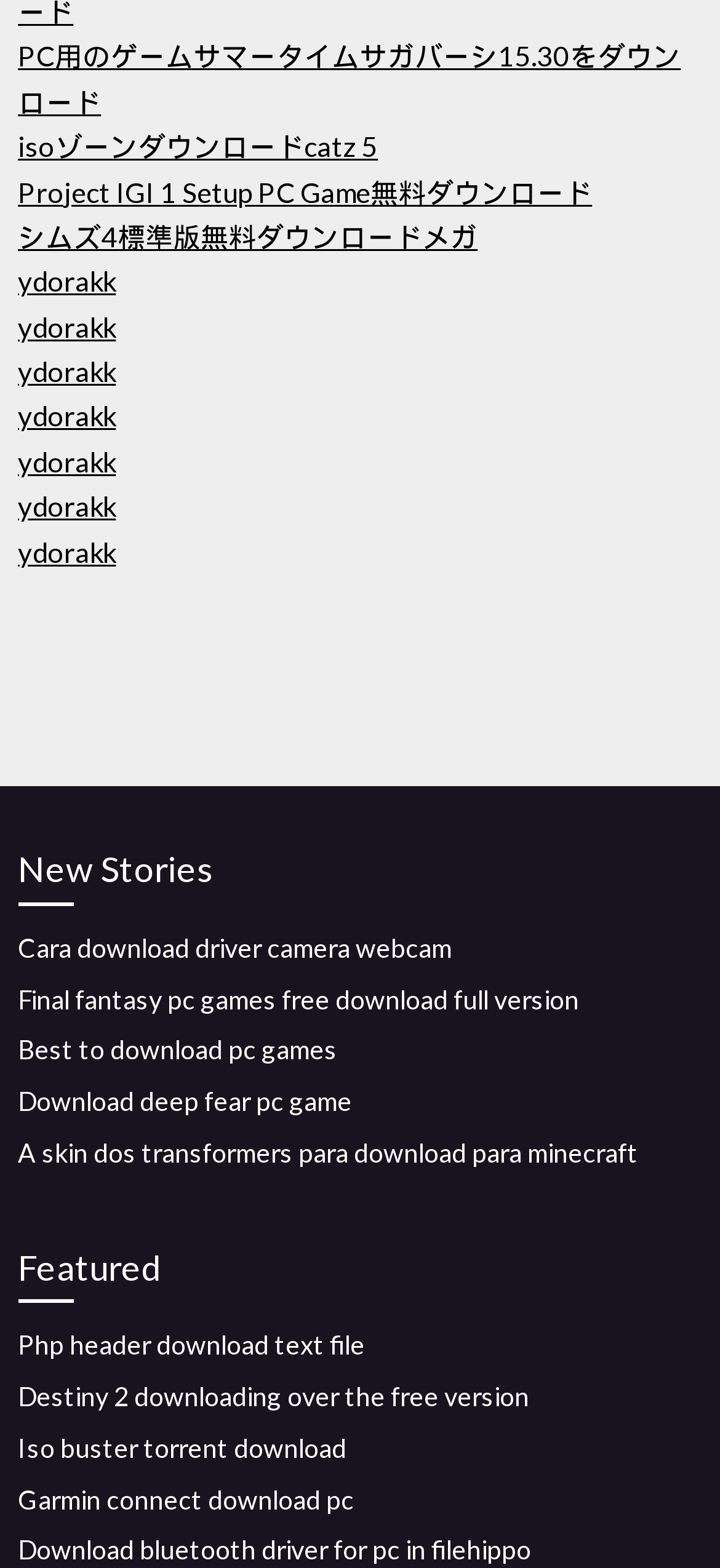Please answer the following question using a single word or phrase: 
How many headings are there on the webpage?

2